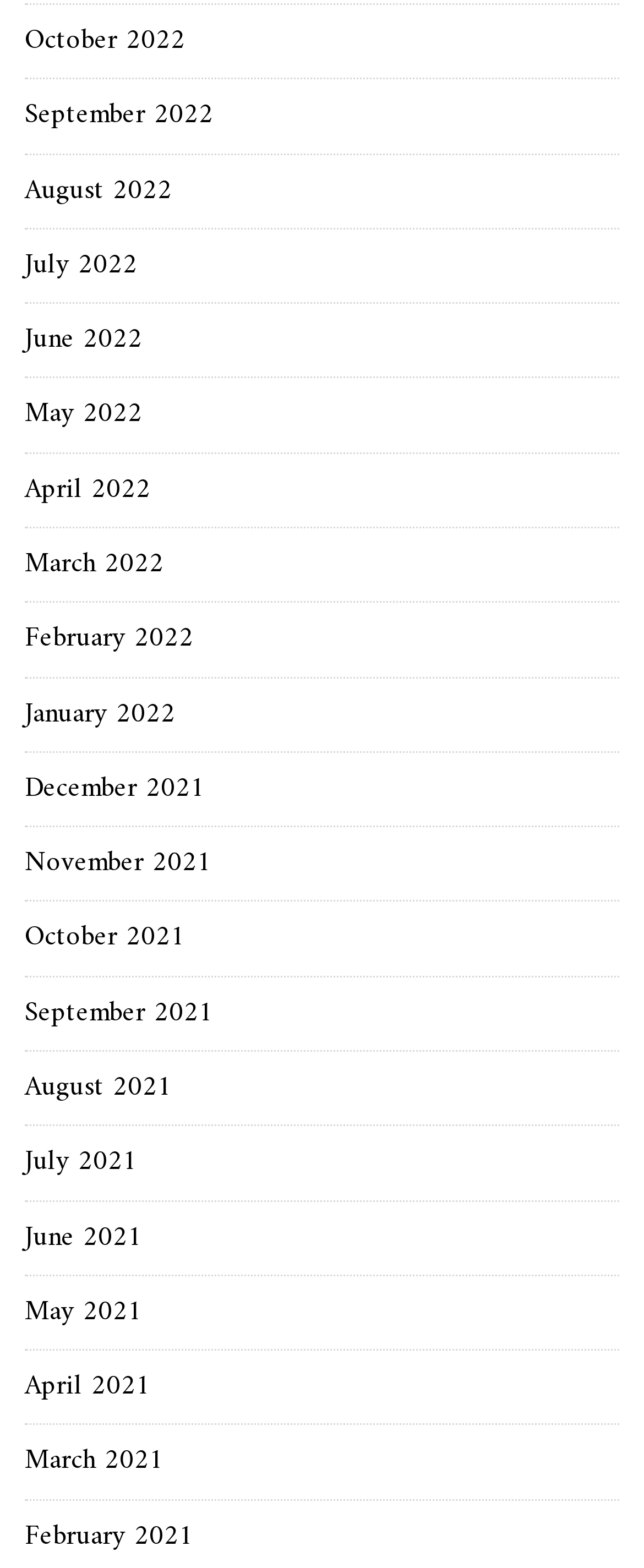Please provide a brief answer to the question using only one word or phrase: 
How many links are there in the first row?

4